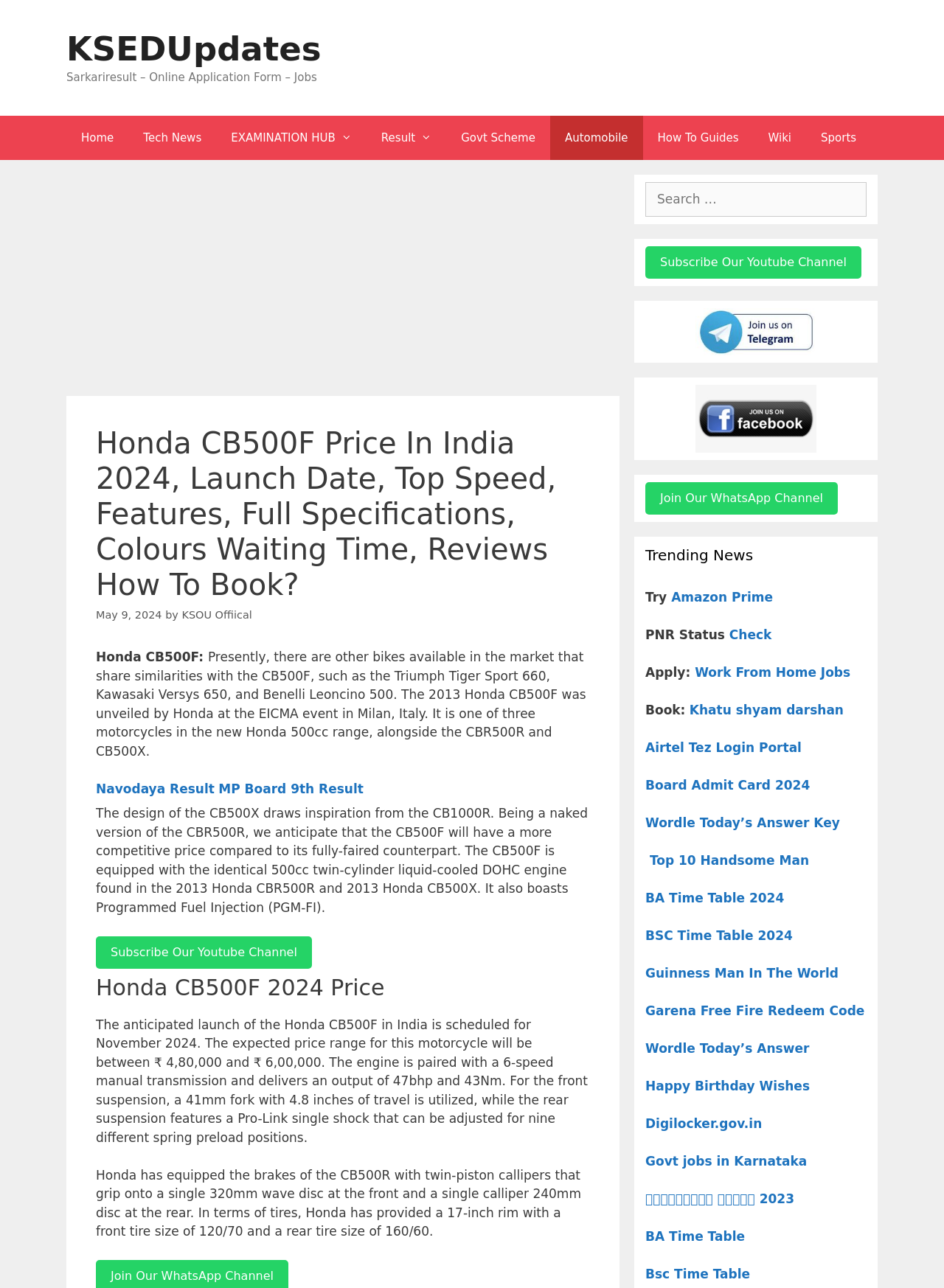What is the engine output of Honda CB500F?
From the image, respond using a single word or phrase.

47bhp and 43Nm